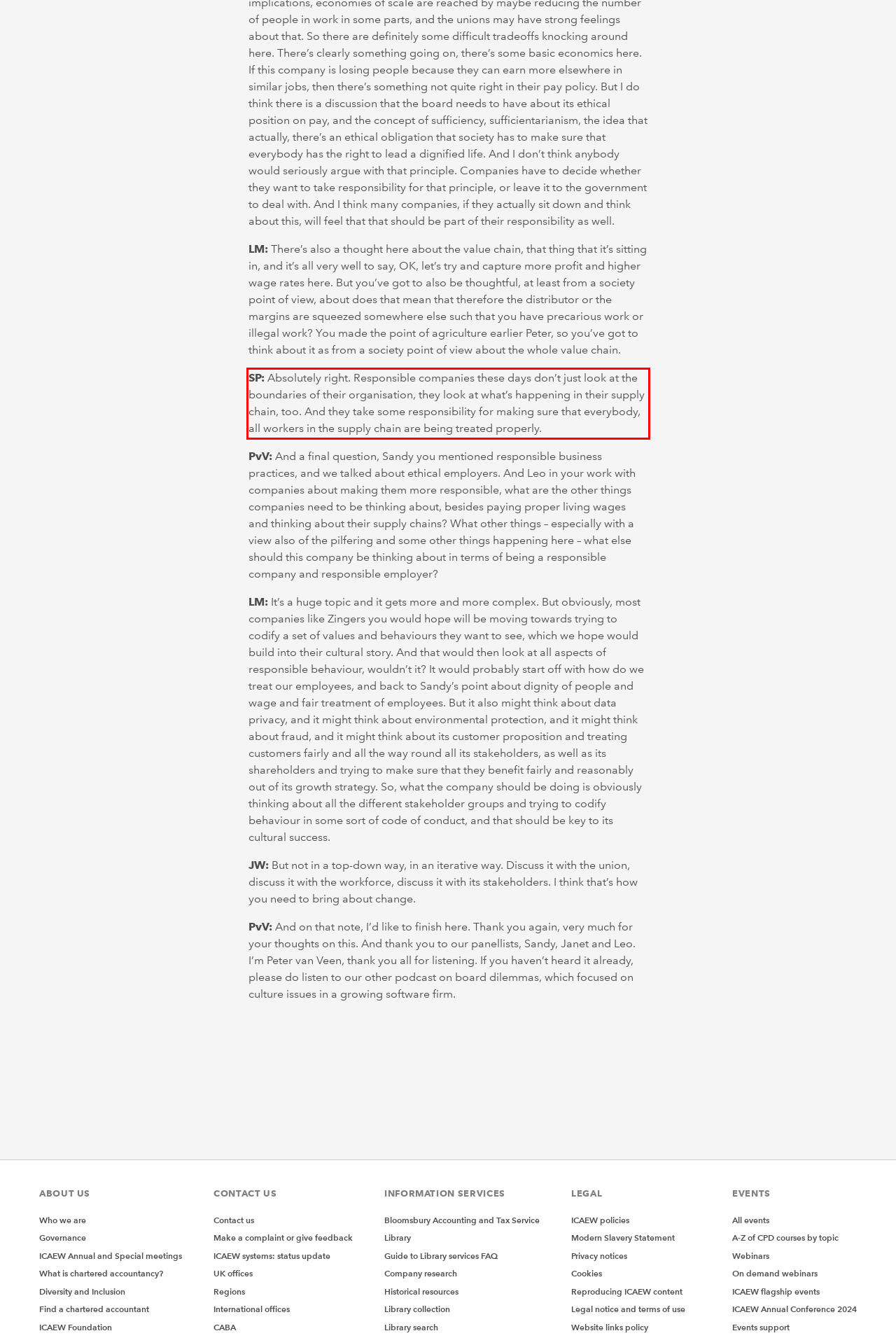You have a screenshot of a webpage, and there is a red bounding box around a UI element. Utilize OCR to extract the text within this red bounding box.

SP: Absolutely right. Responsible companies these days don’t just look at the boundaries of their organisation, they look at what’s happening in their supply chain, too. And they take some responsibility for making sure that everybody, all workers in the supply chain are being treated properly.